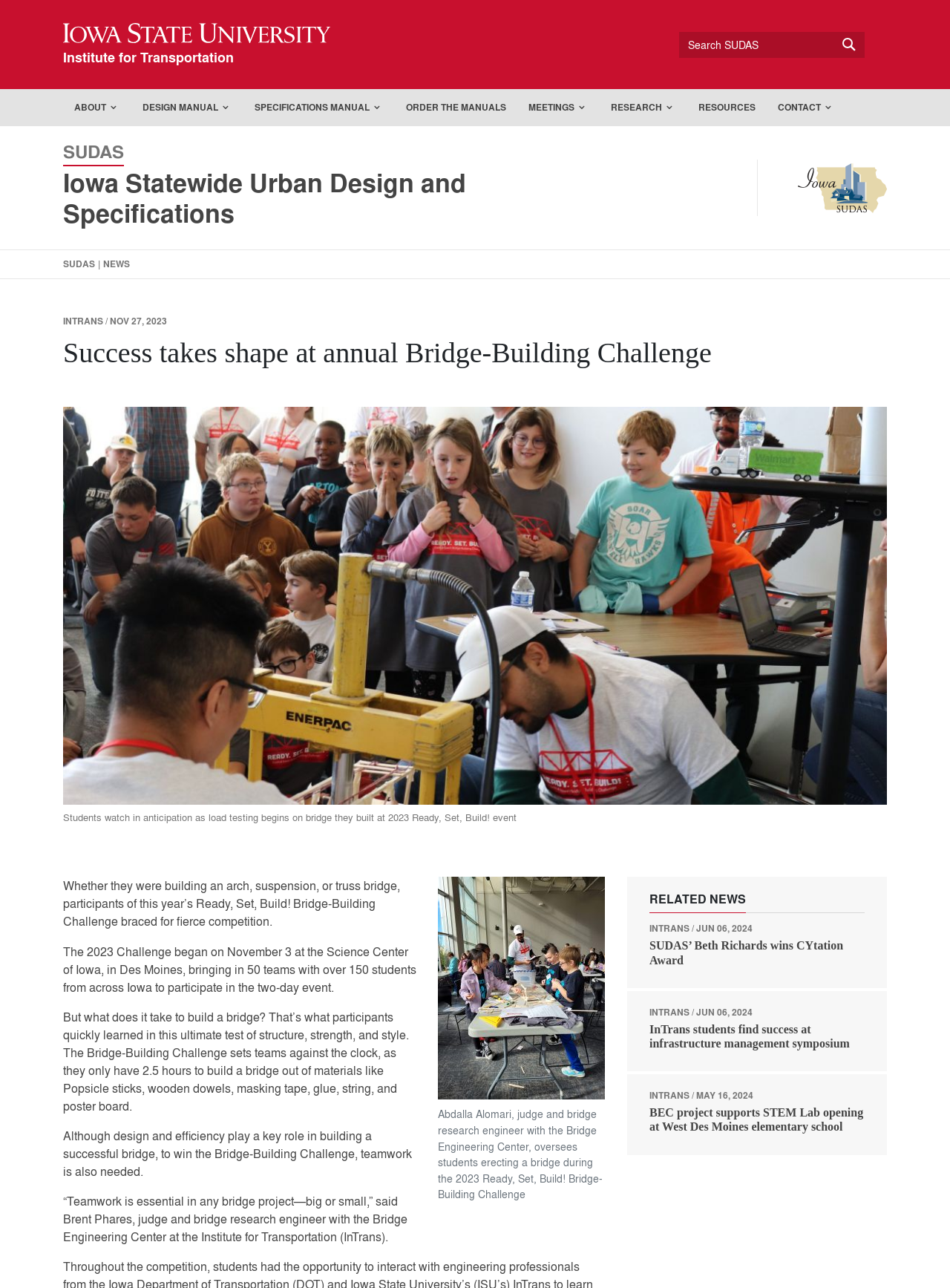Could you indicate the bounding box coordinates of the region to click in order to complete this instruction: "Enter a place name".

None